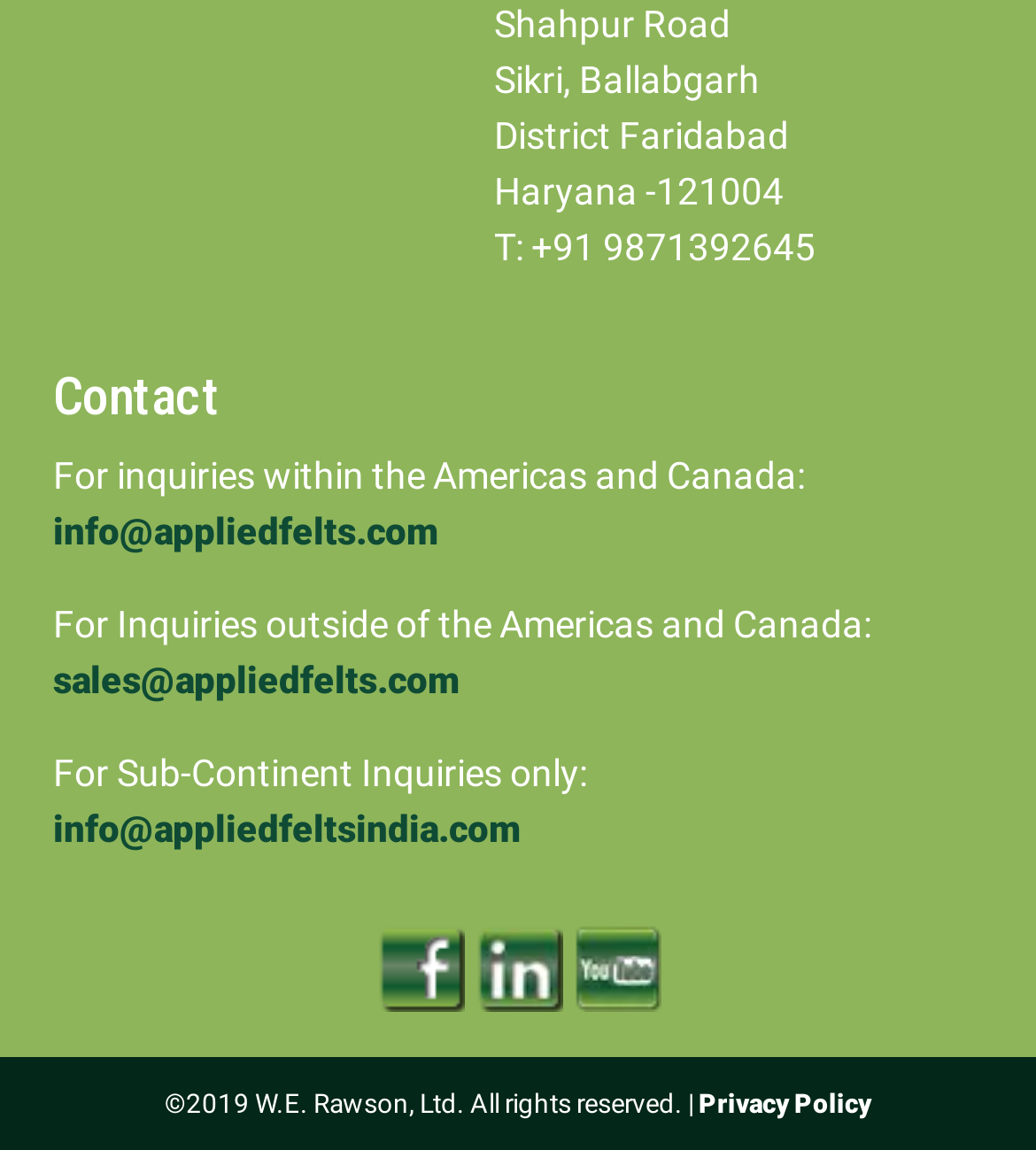Given the description of a UI element: "sales@appliedfelts.com", identify the bounding box coordinates of the matching element in the webpage screenshot.

[0.051, 0.573, 0.444, 0.61]